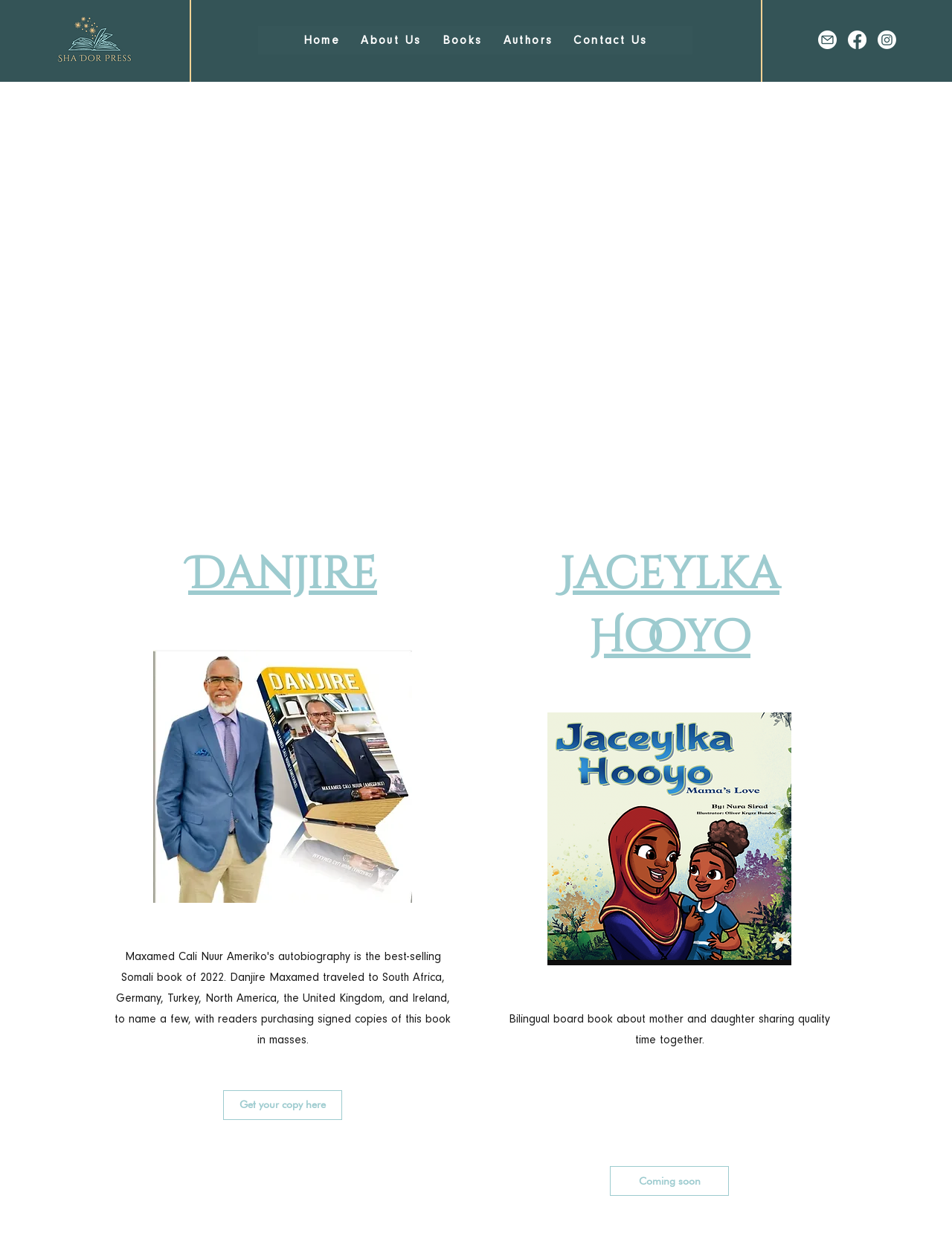What is the text below the 'Jaceylka Hooyo' heading?
Refer to the screenshot and answer in one word or phrase.

Bilingual board book